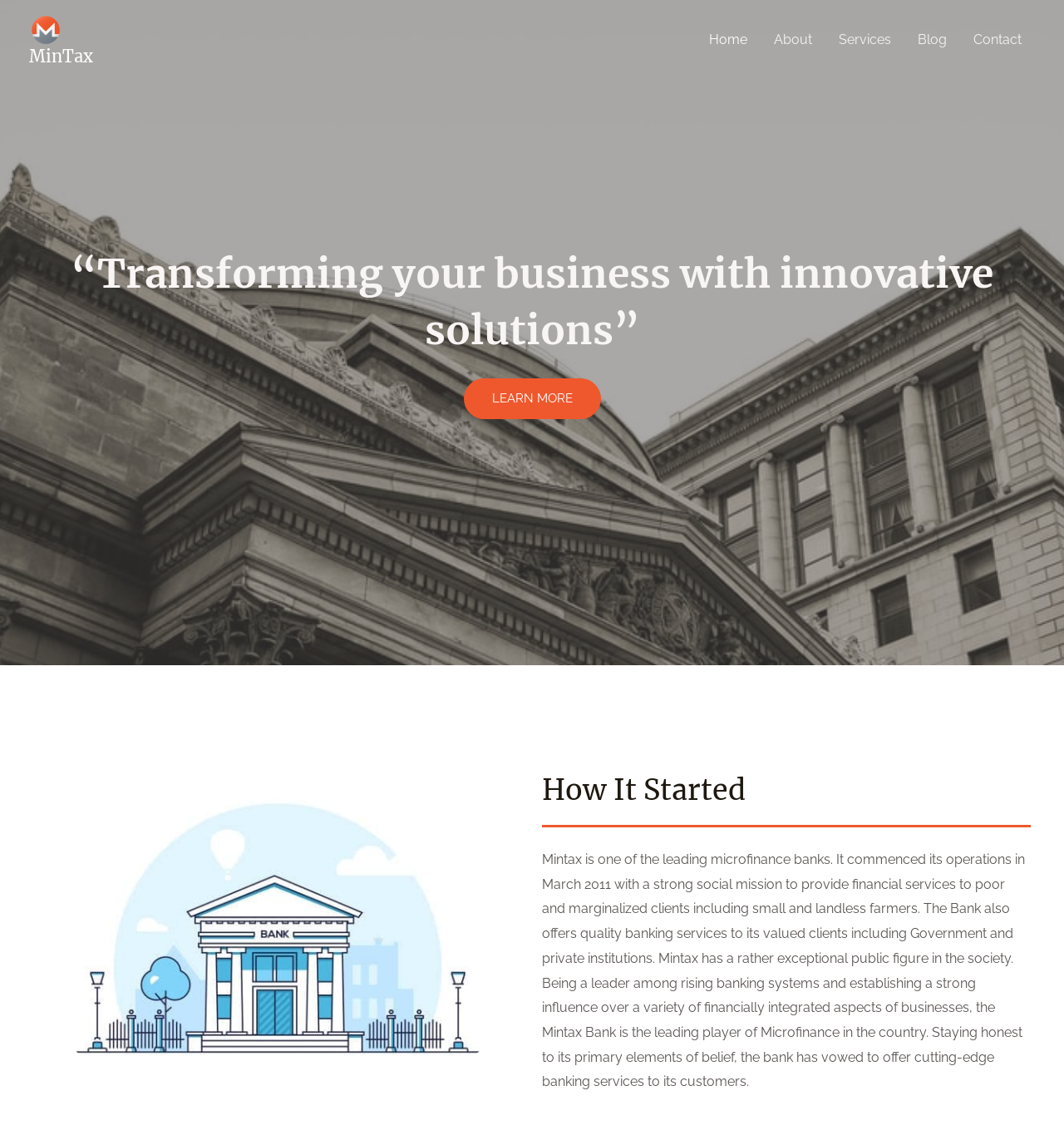Give an in-depth explanation of the webpage layout and content.

The webpage is about Mintax, a leading microfinance bank. At the top left corner, there are two links with the text "MinTax". Below these links, there is a navigation menu with five links: "Home", "About", "Services", "Blog", and "Contact". 

On the top of the page, there is a large image that spans the entire width of the page. Below the image, there is a heading that reads "“Transforming your business with innovative solutions”". 

To the right of the heading, there is a link that says "LEARN MORE". Below the heading, there is a figure, which is likely an image. 

Further down the page, there is a heading that reads "How It Started", followed by a horizontal separator line. Below the separator, there is a block of text that describes Mintax's history and mission. The text explains that Mintax is a leading microfinance bank that provides financial services to poor and marginalized clients, and offers quality banking services to its valued clients. It also mentions that the bank has a strong influence over various financially integrated aspects of businesses and has vowed to offer cutting-edge banking services to its customers.